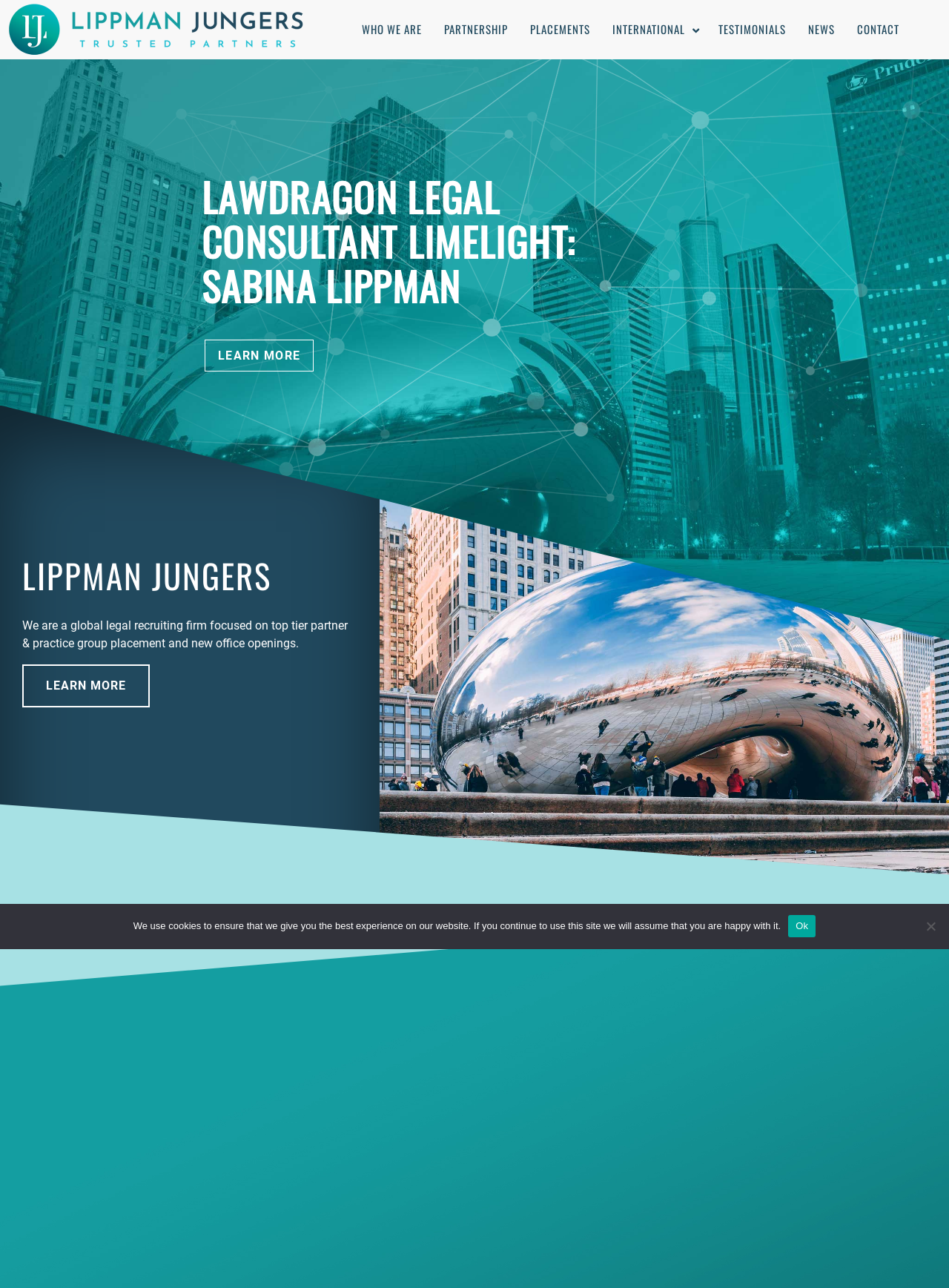What type of firm is Lippman Jungers?
From the details in the image, answer the question comprehensively.

Based on the webpage content, specifically the heading 'LIPPMAN JUNGERS' and the static text 'We are a global legal recruiting firm focused on top tier partner & practice group placement and new office openings.', it can be inferred that Lippman Jungers is a legal recruiting firm.